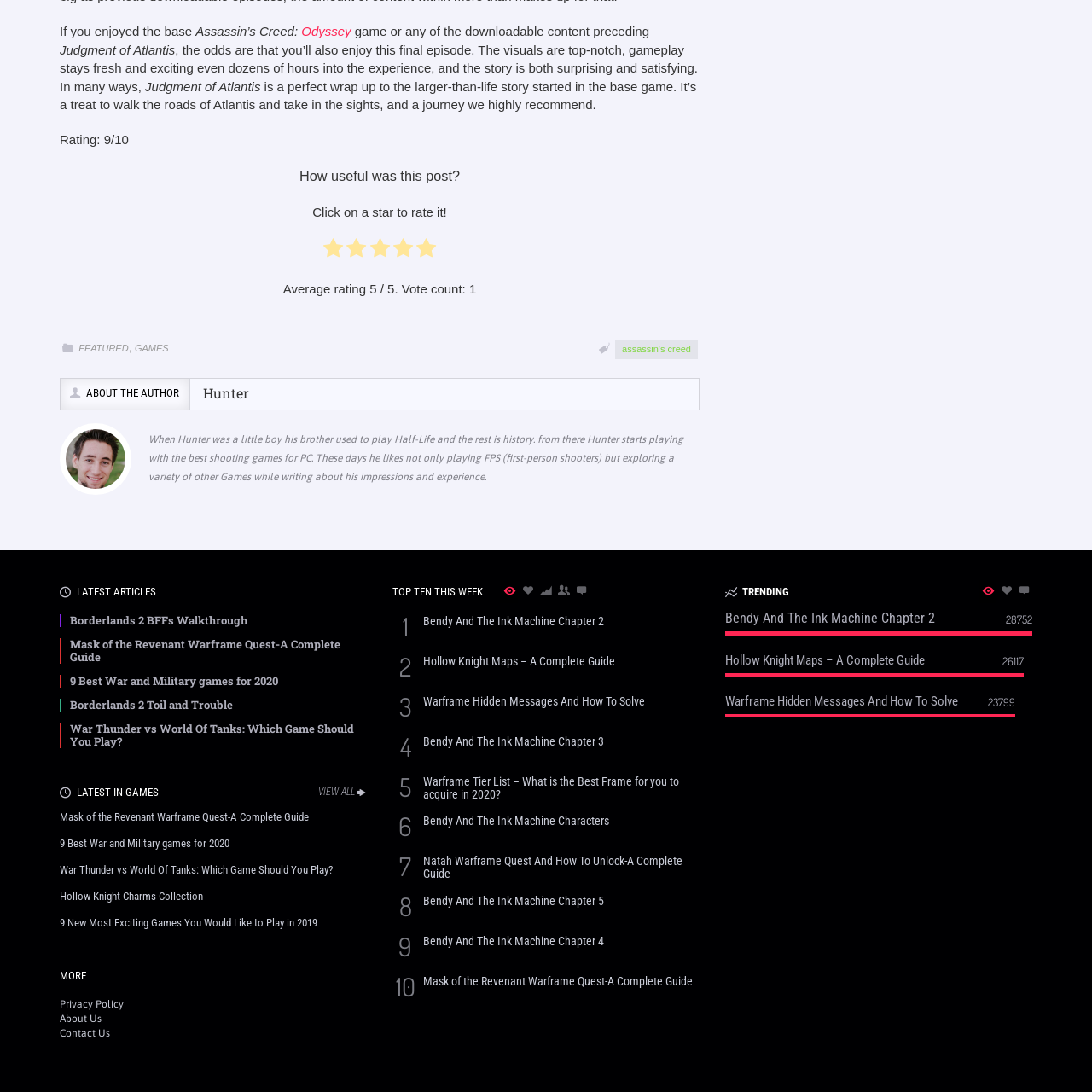Identify the bounding box coordinates for the element that needs to be clicked to fulfill this instruction: "Click on the 'LOGIN' button". Provide the coordinates in the format of four float numbers between 0 and 1: [left, top, right, bottom].

None